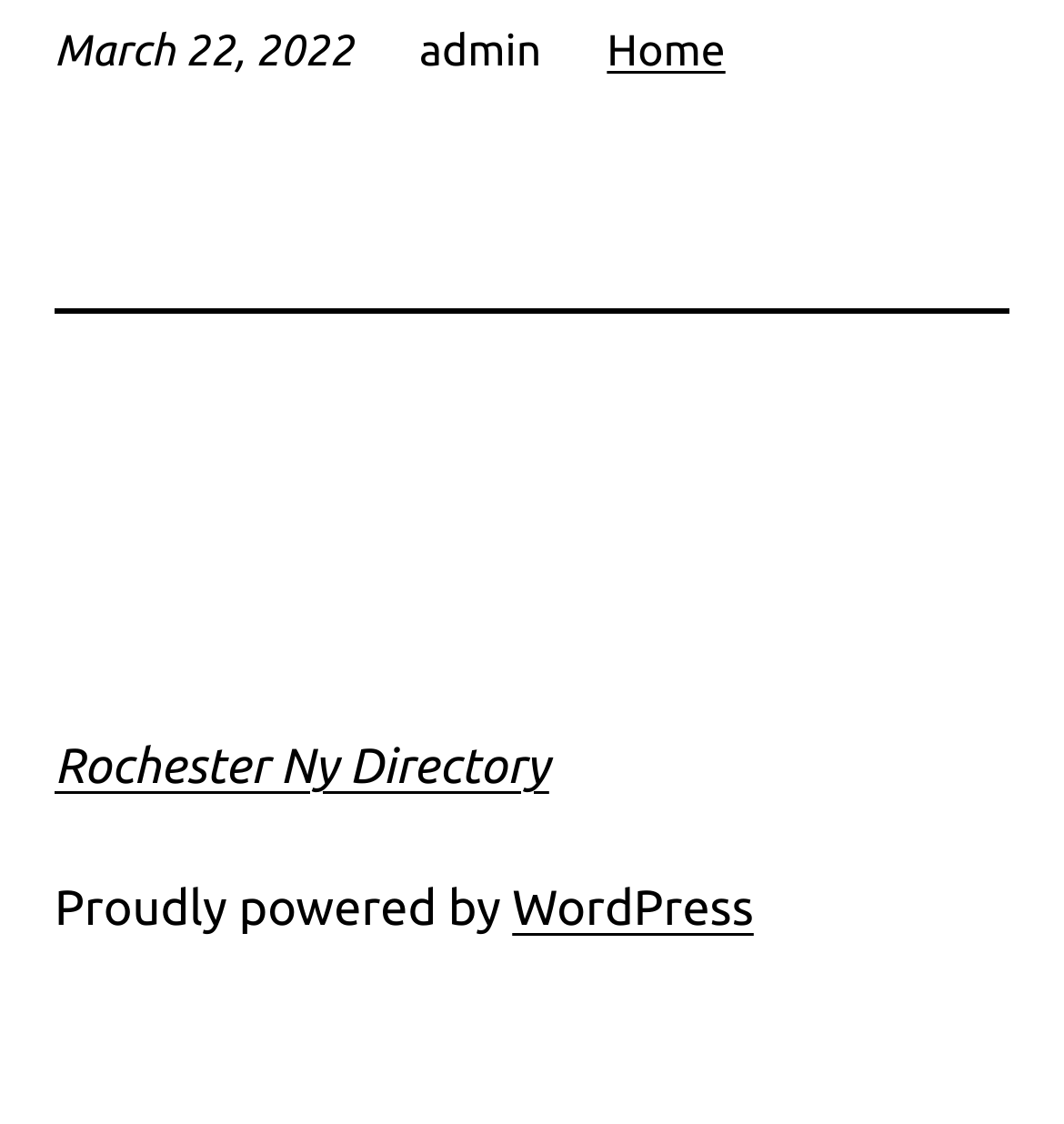Using the details from the image, please elaborate on the following question: What is the current date?

The current date can be found at the top left corner of the webpage, which is 'March 22, 2022'.